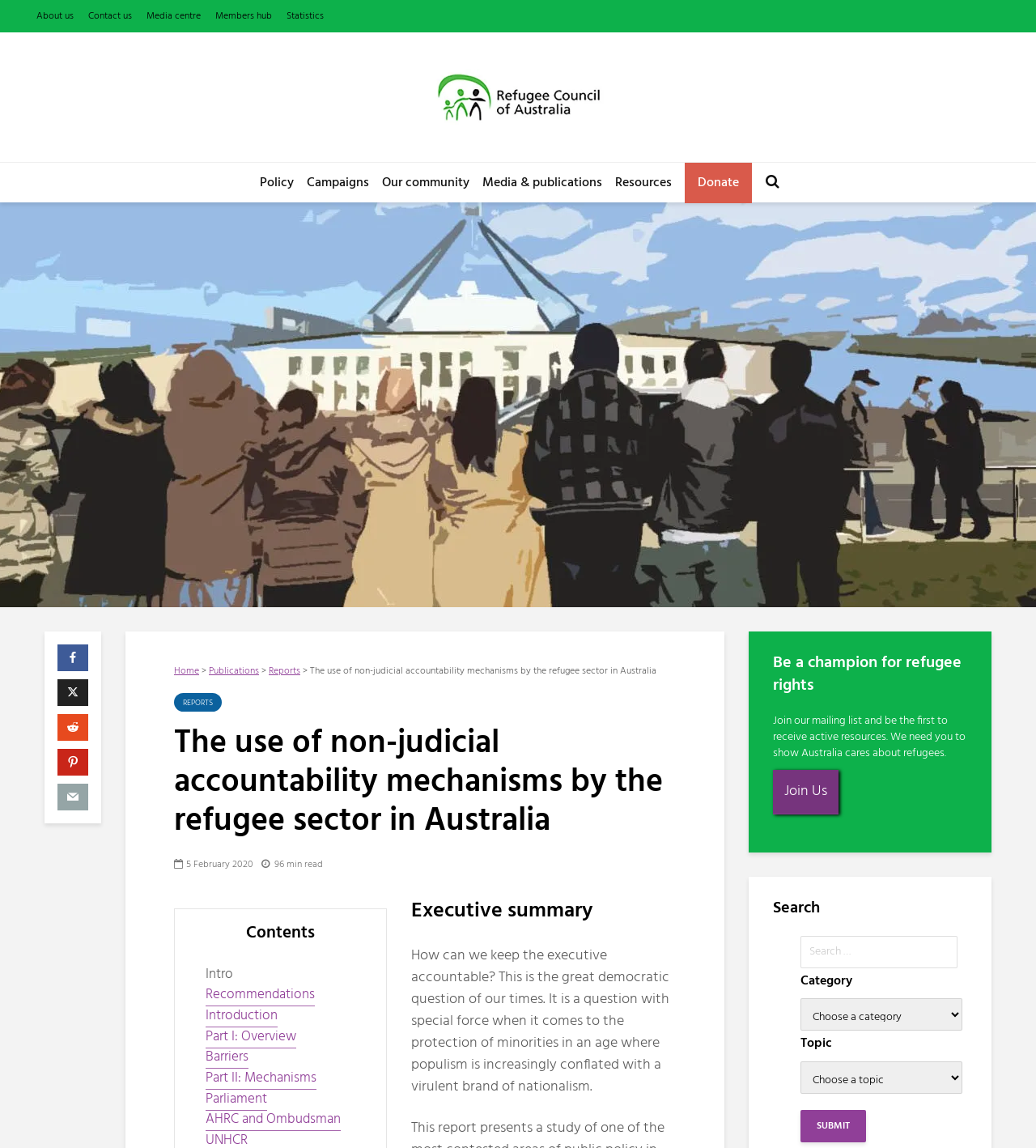Please give a succinct answer using a single word or phrase:
What is the topic of the report?

Non-judicial accountability mechanisms